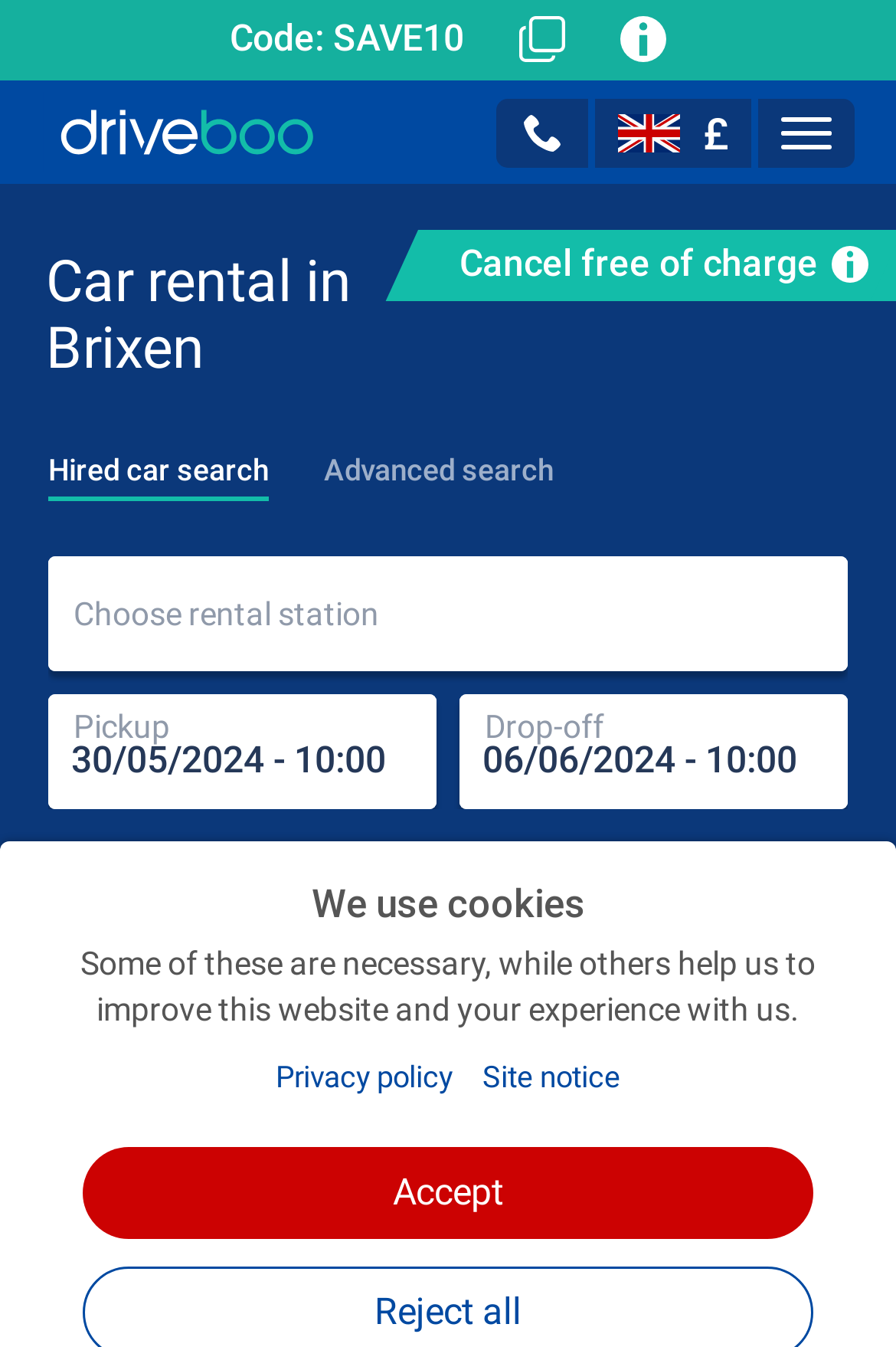Please identify the coordinates of the bounding box for the clickable region that will accomplish this instruction: "Choose a rental station".

[0.054, 0.413, 0.946, 0.498]